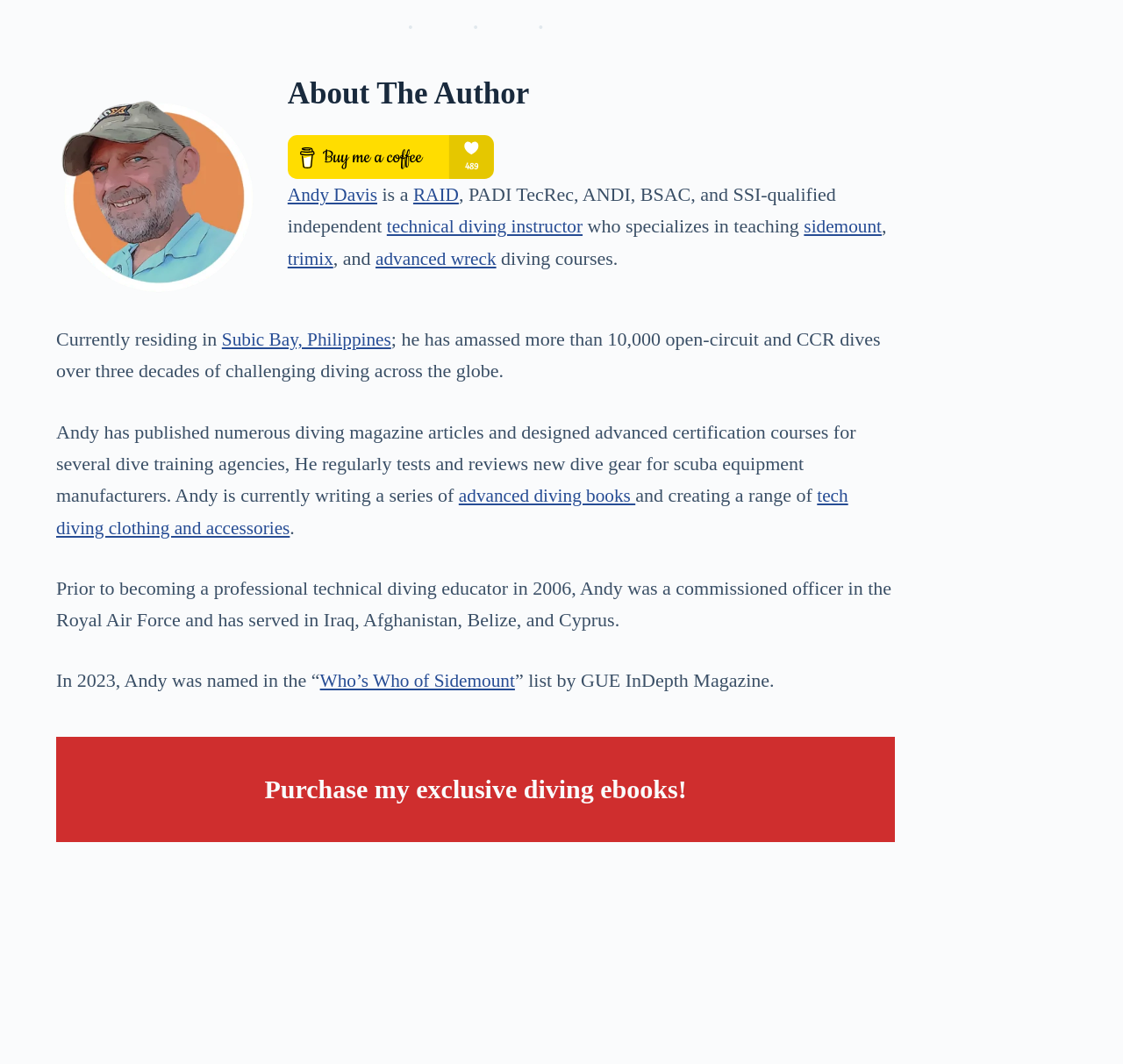What recognition did the author receive in 2023?
Using the image as a reference, give a one-word or short phrase answer.

Who’s Who of Sidemount